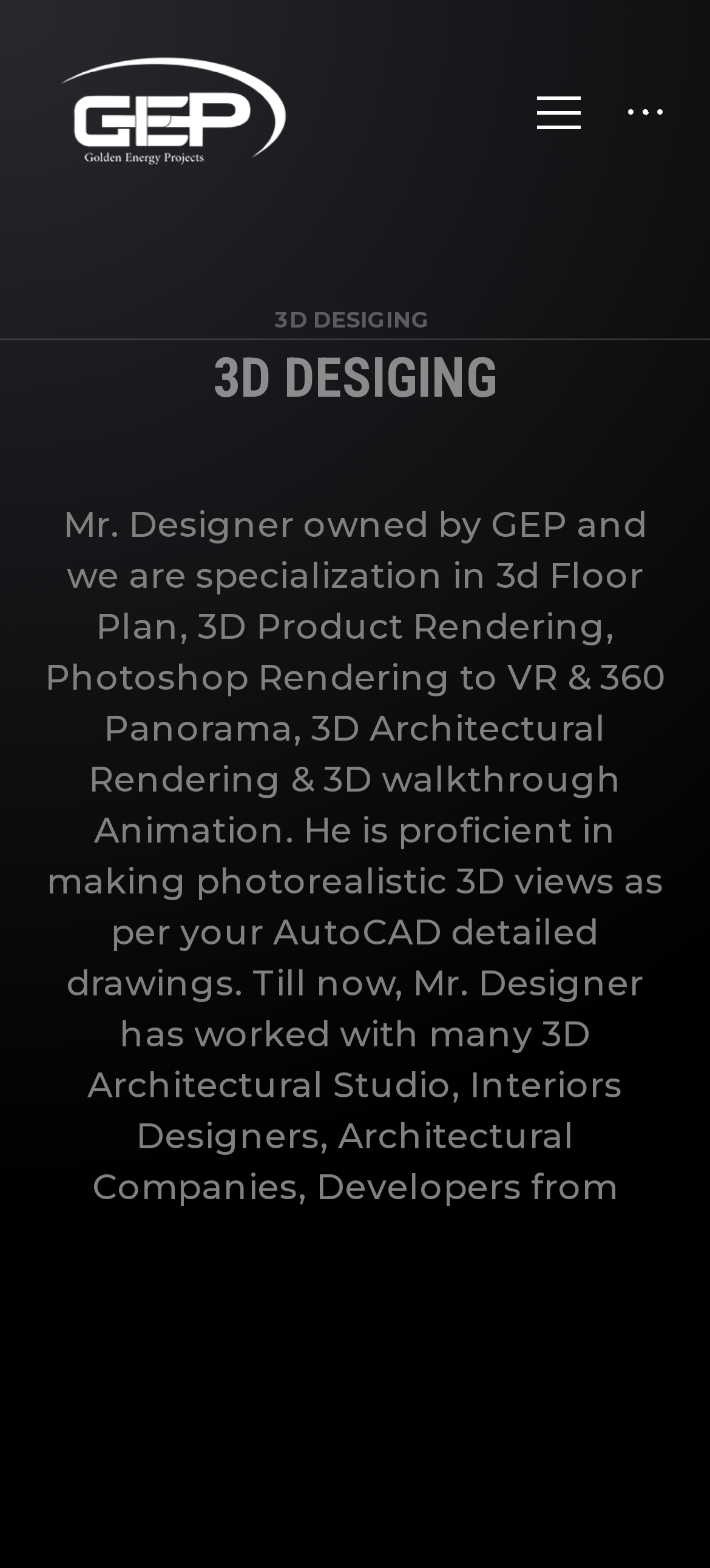Predict the bounding box of the UI element based on this description: "alt="gep-om"".

[0.051, 0.023, 0.436, 0.125]